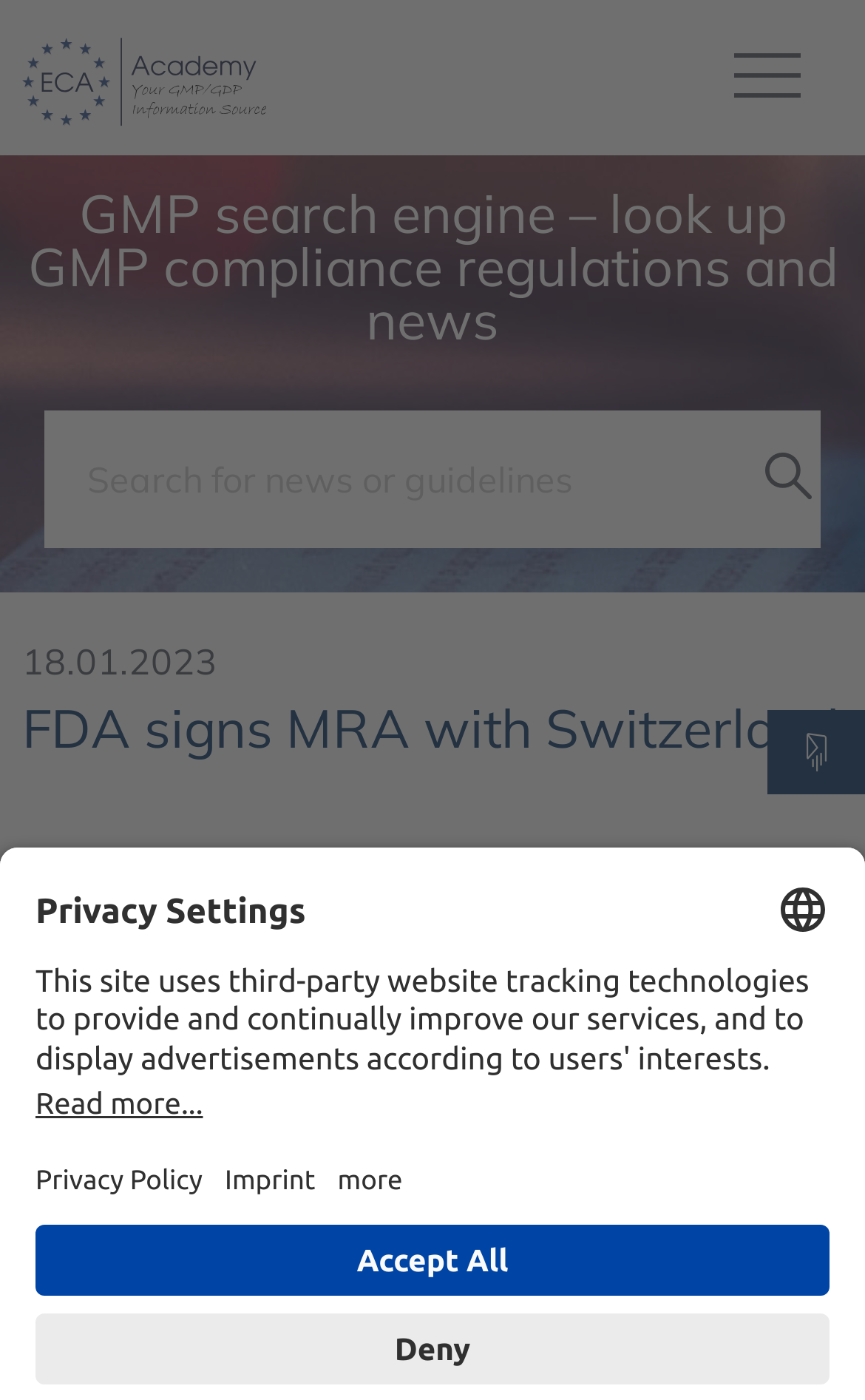Please identify the bounding box coordinates of the clickable area that will allow you to execute the instruction: "Read more about privacy settings".

[0.041, 0.777, 0.959, 0.801]